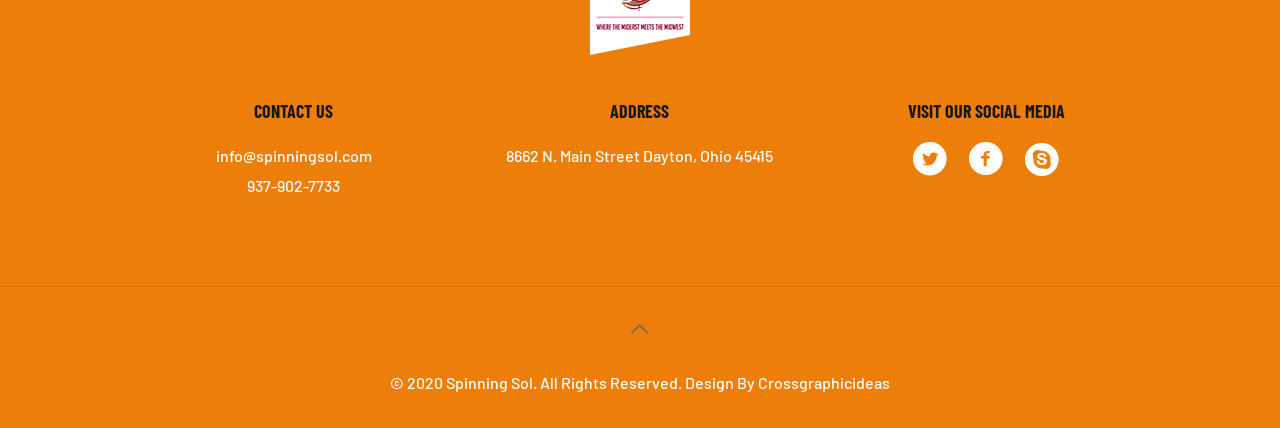Analyze the image and deliver a detailed answer to the question: What is the email address of Spinning Sol?

The email address of Spinning Sol can be found in the 'CONTACT US' section, which is a heading element located at the top of the webpage. Below this heading, there is a StaticText element containing the email address 'info@spinningsol.com'.